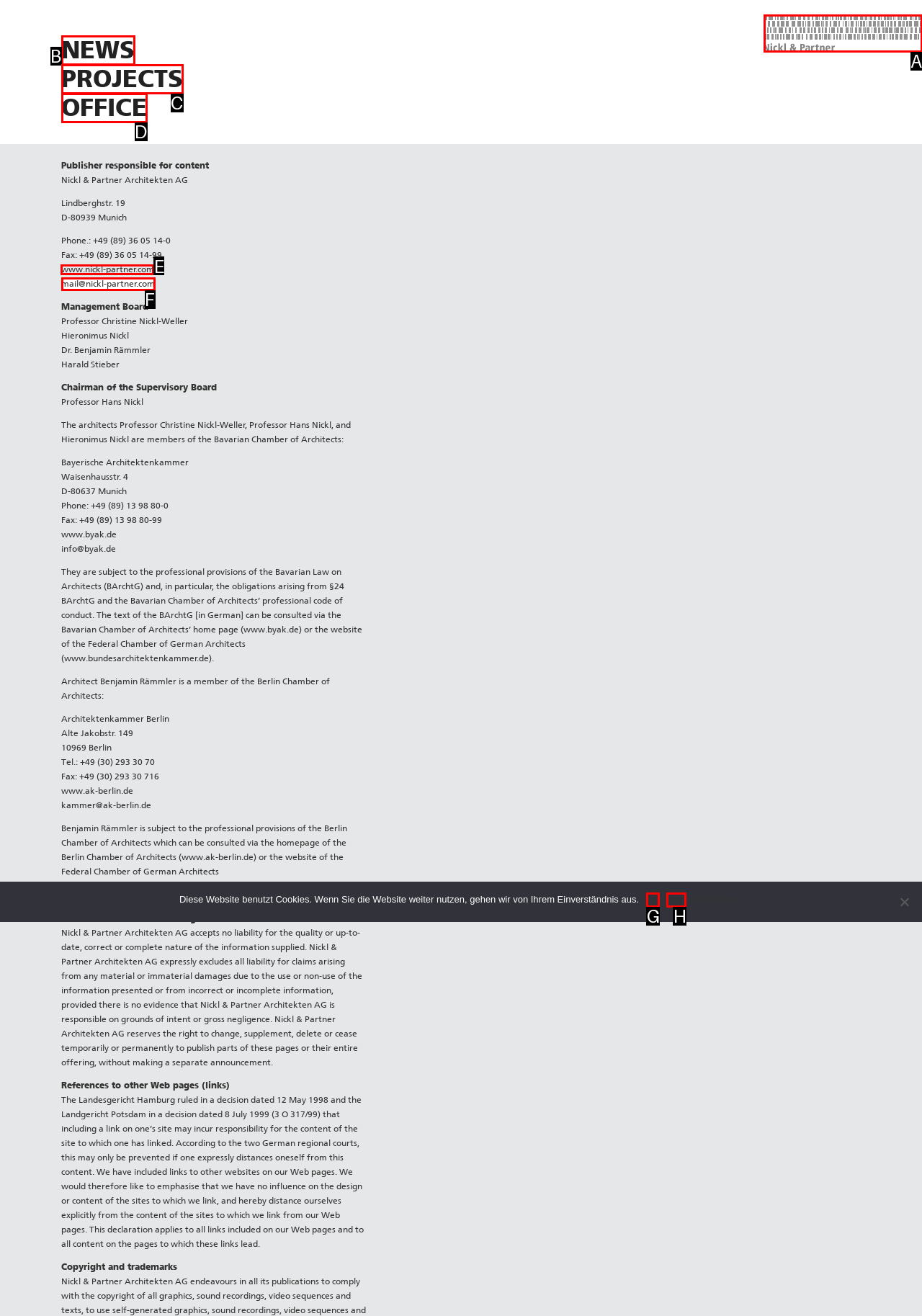Determine the correct UI element to click for this instruction: Visit Nickl & Partner website. Respond with the letter of the chosen element.

E